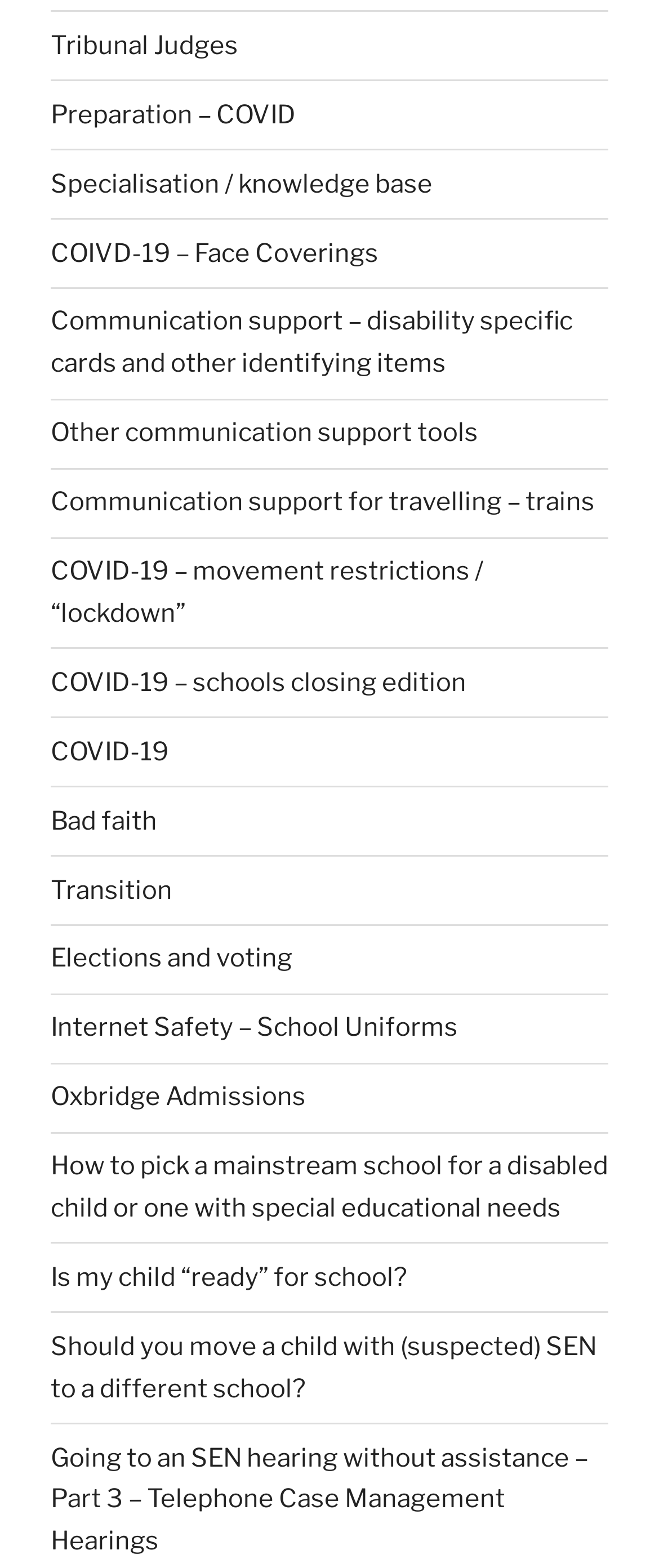Determine the bounding box coordinates for the region that must be clicked to execute the following instruction: "View Tribunal Judges information".

[0.077, 0.019, 0.362, 0.039]